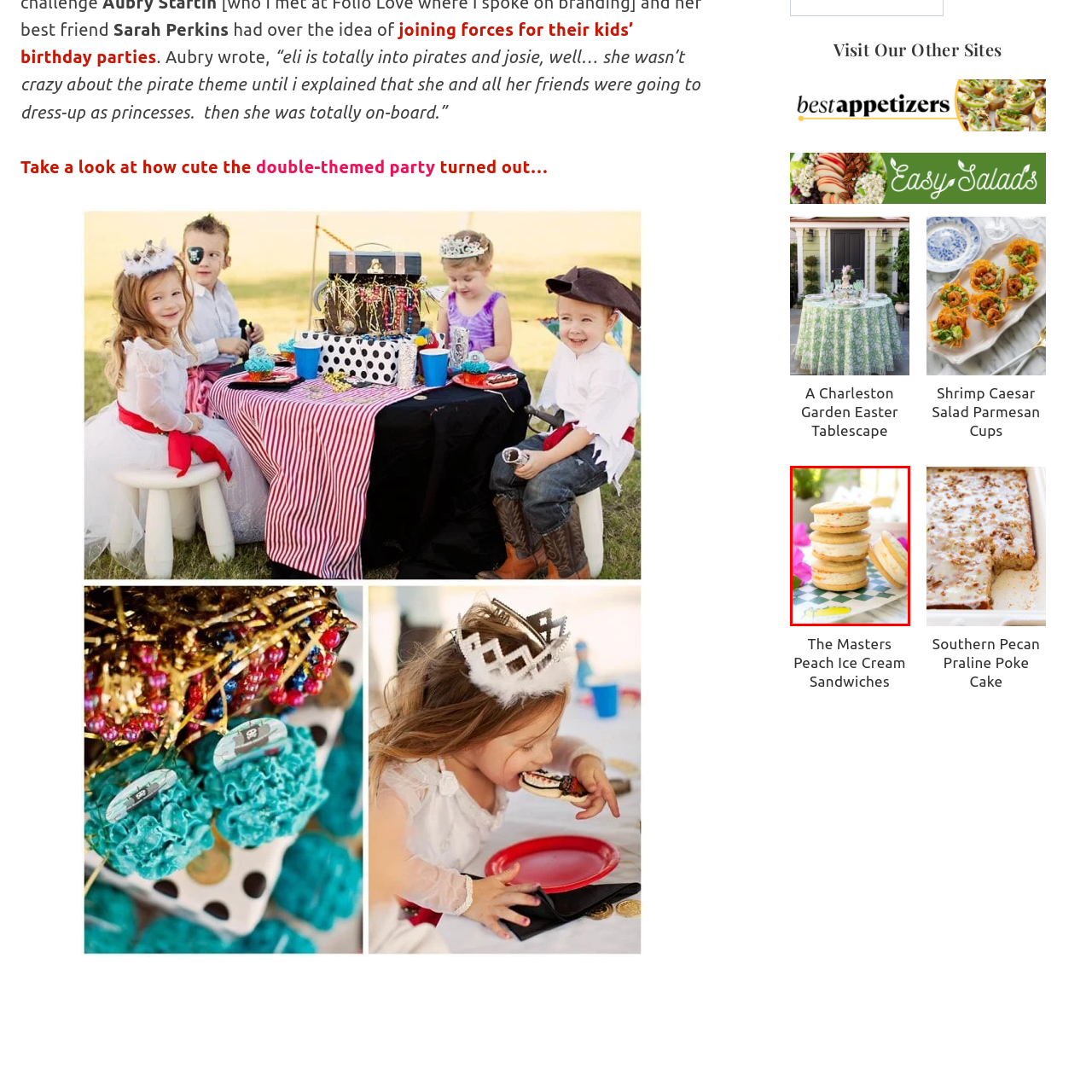What is the color of the flowers surrounding the treats?
Observe the part of the image inside the red bounding box and answer the question concisely with one word or a short phrase.

Vibrant pink